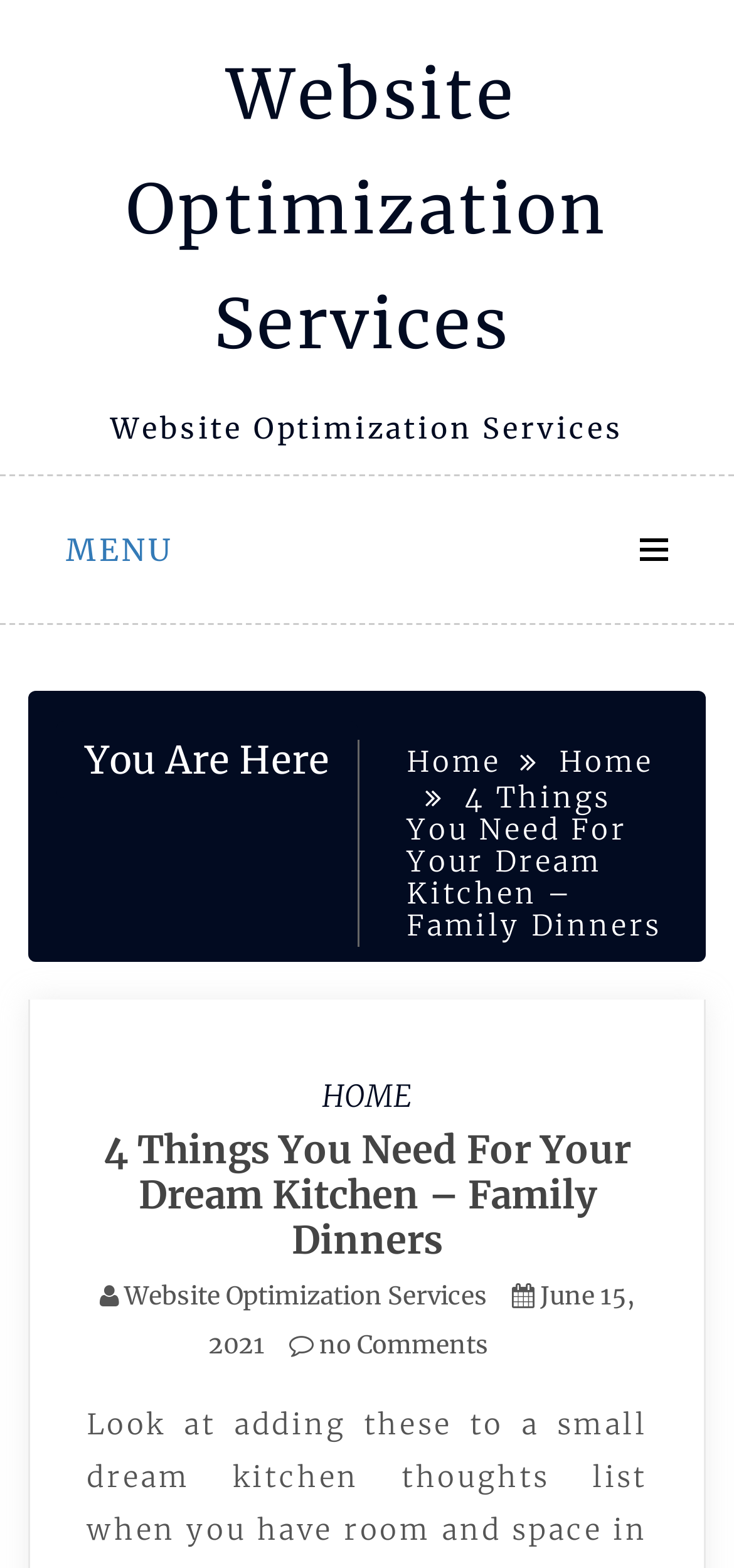Locate the UI element that matches the description Website Optimization Services in the webpage screenshot. Return the bounding box coordinates in the format (top-left x, top-left y, bottom-right x, bottom-right y), with values ranging from 0 to 1.

[0.172, 0.028, 0.828, 0.241]